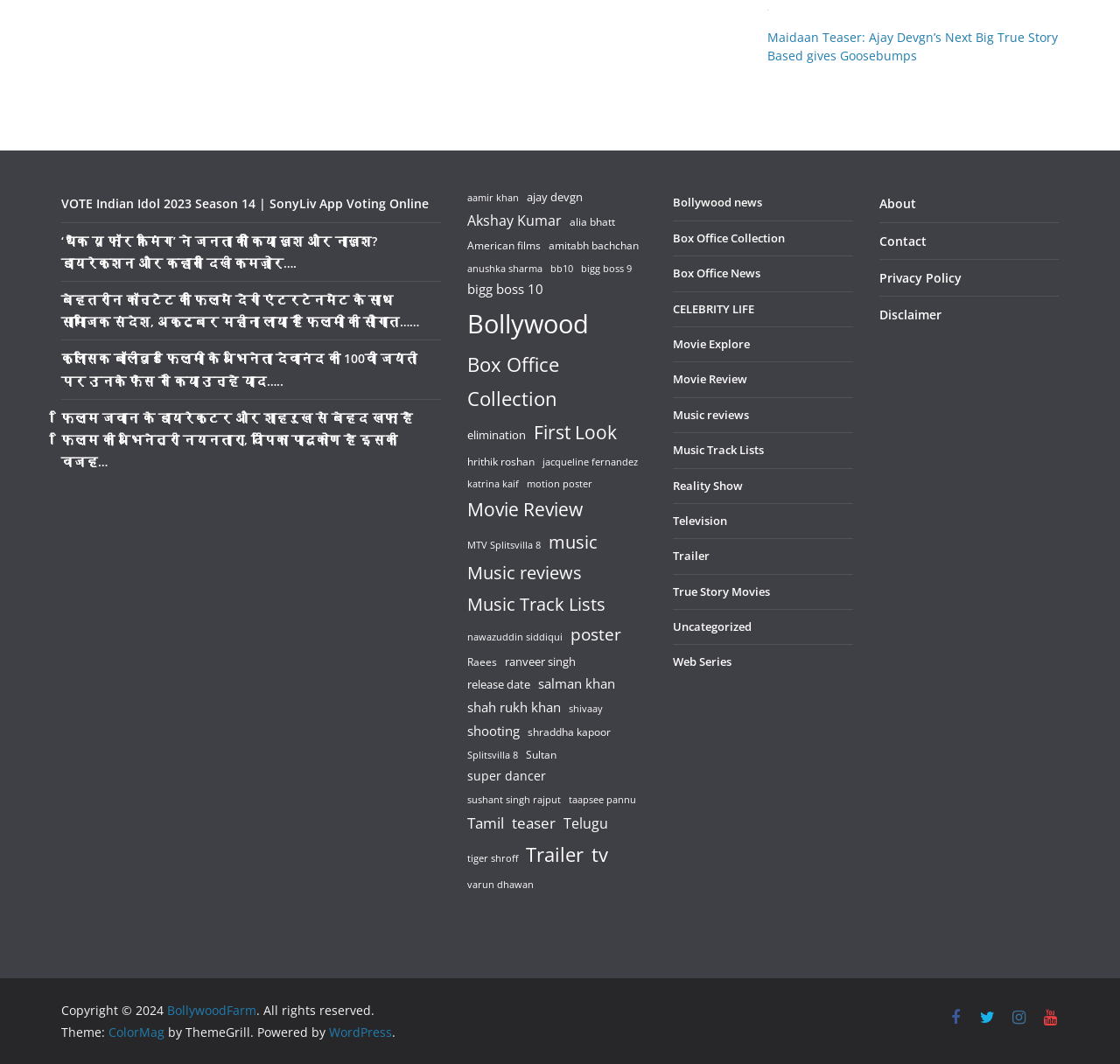Determine the bounding box coordinates of the target area to click to execute the following instruction: "Check the trailer of a movie."

[0.469, 0.788, 0.521, 0.82]